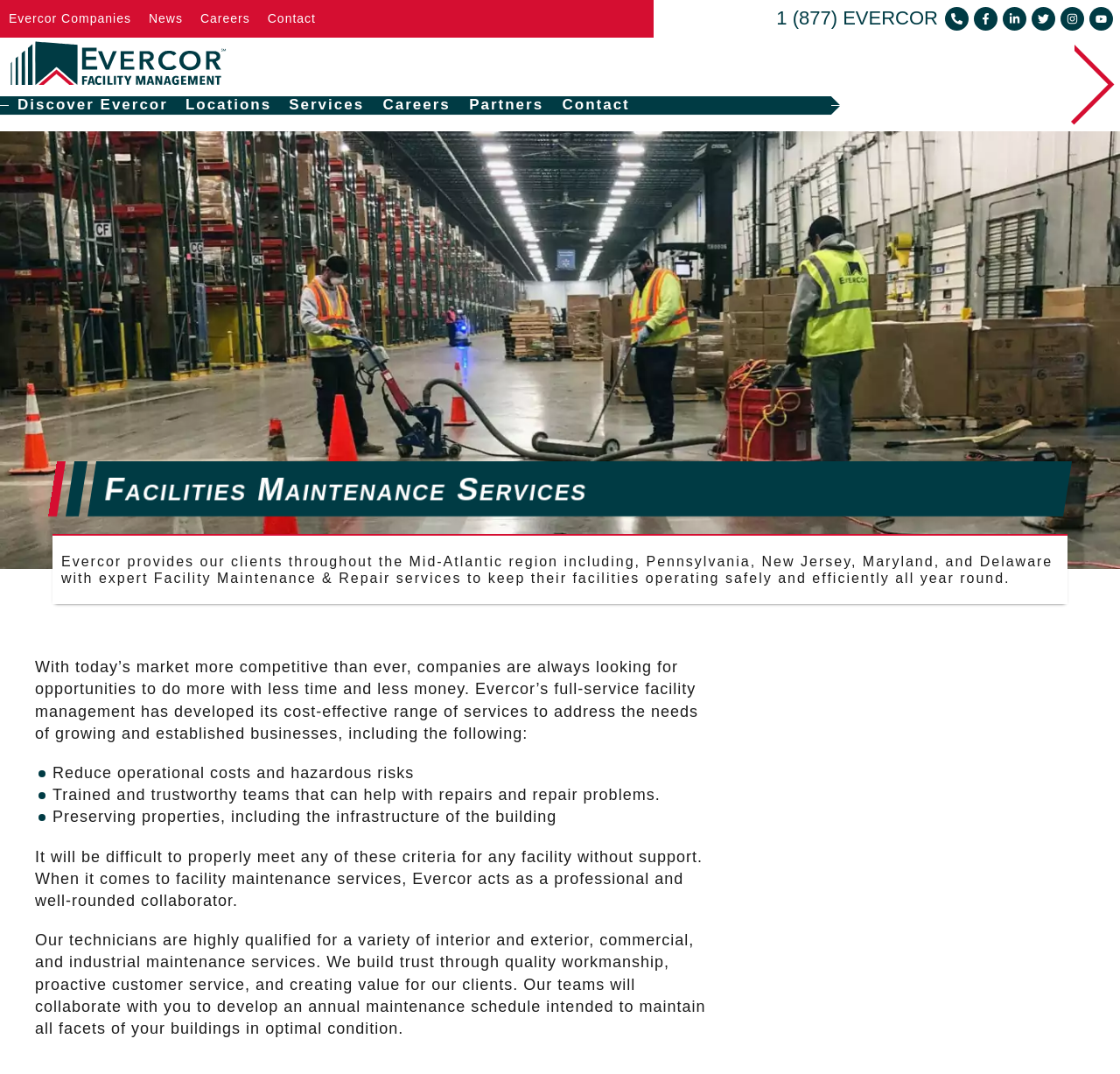Provide an in-depth caption for the webpage.

The webpage is about Evercor, a company that provides facility maintenance services to clients in the Mid-Atlantic region, including Pennsylvania, New Jersey, Maryland, and Delaware. 

At the top of the page, there is a navigation menu with links to "Evercor Companies", "News", "Careers", and "Contact". On the right side of the navigation menu, there is a phone number "1 (877) EVERCOR" and a series of social media links, including Facebook, LinkedIn, Twitter, Instagram, and YouTube, each accompanied by a small icon.

Below the navigation menu, there is a prominent link to "Evercor Facility Management" with a logo image next to it. Underneath, there are several links to different sections of the website, including "Discover Evercor", "Locations", "Services", "Careers", "Partners", and "Contact".

The main content of the page is divided into two sections. The first section has a heading "Facilities Maintenance Services" and a brief introduction to Evercor's facility maintenance and repair services. The second section lists the benefits of using Evercor's services, including reducing operational costs and hazardous risks, providing trained and trustworthy teams for repairs, and preserving properties.

At the bottom of the page, there is a section titled "Evercor Expertise" with a brief description of the company's expertise in facility maintenance services.